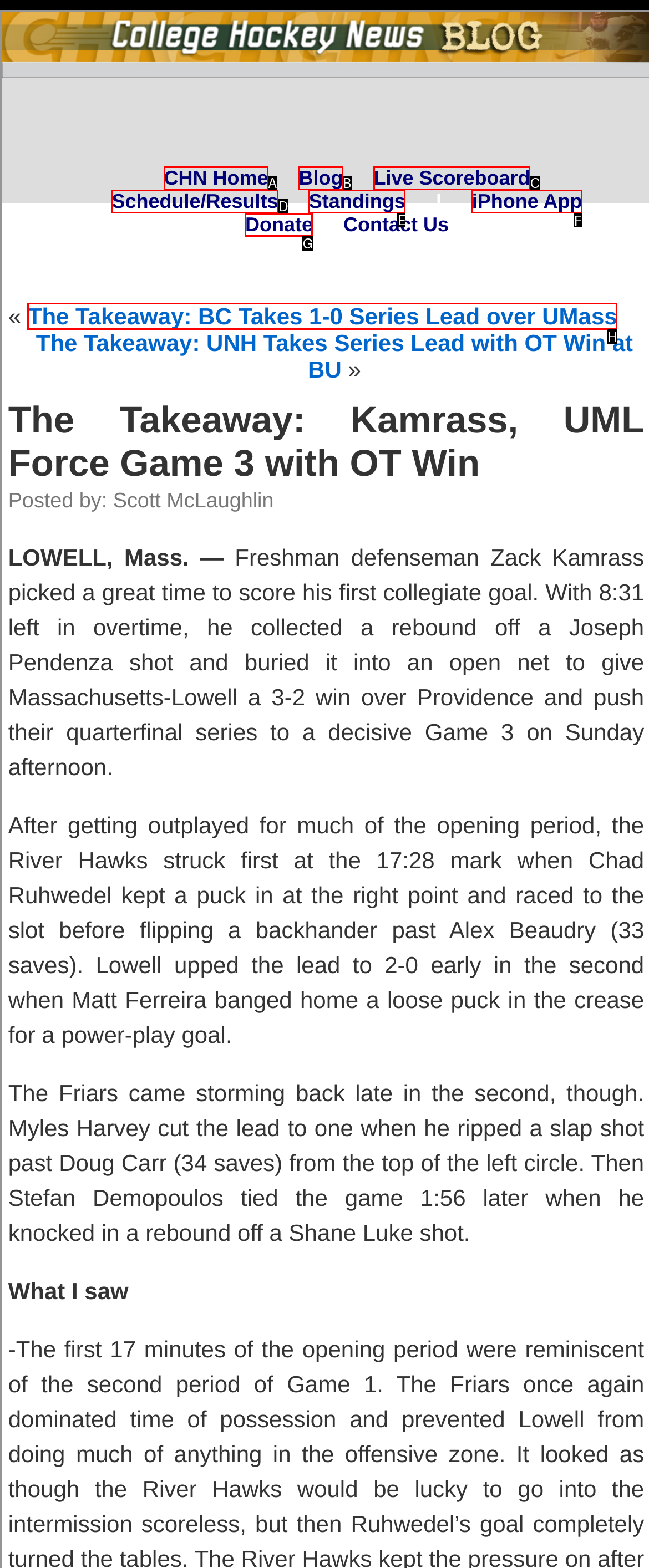Select the appropriate letter to fulfill the given instruction: visit iPhone App
Provide the letter of the correct option directly.

F